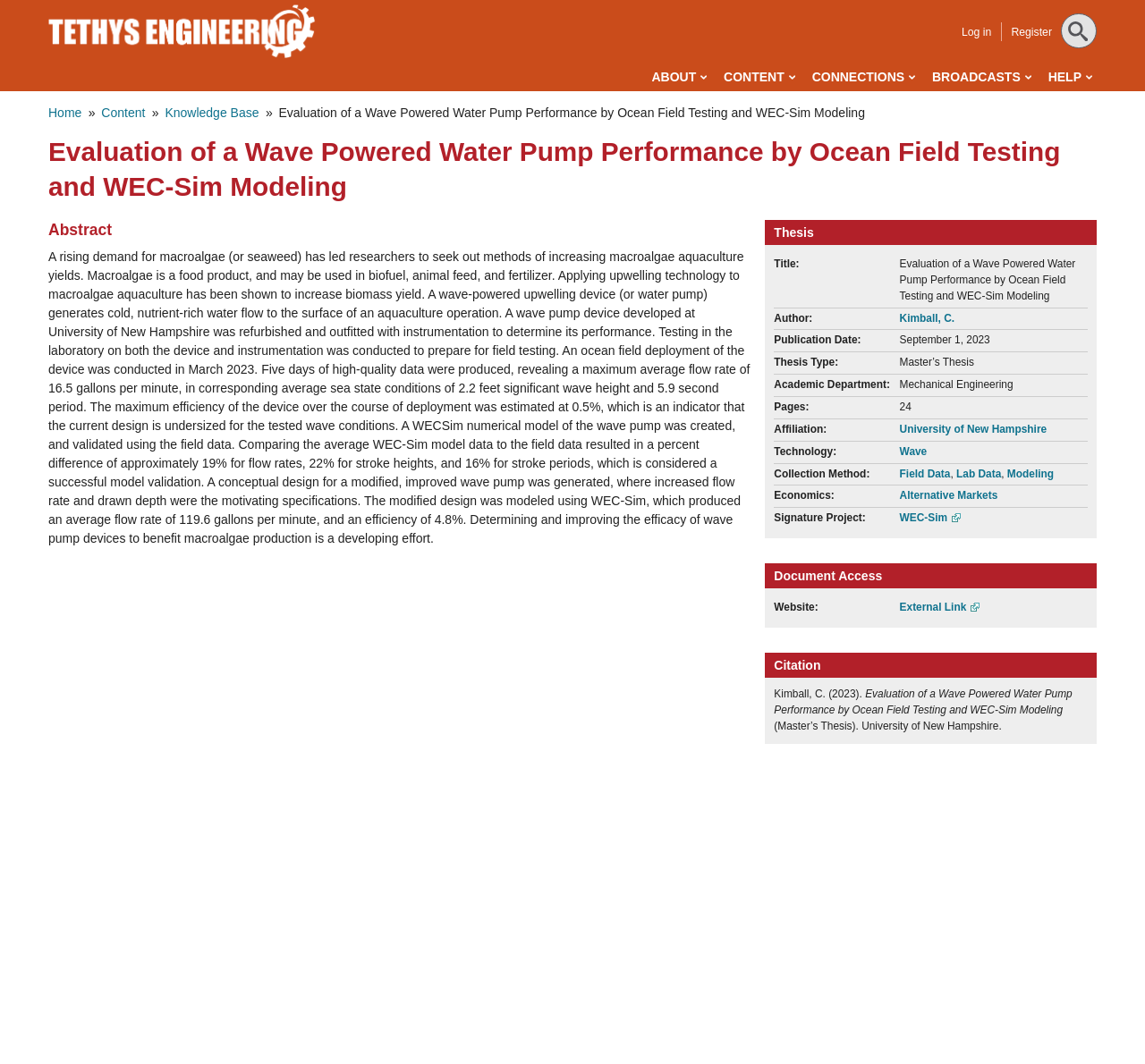Look at the image and write a detailed answer to the question: 
What is the type of thesis?

I found the type of thesis by looking at the static text element with the text 'Thesis Type:' and the static text element with the text 'Master’s Thesis' which is located in the section that provides information about the thesis.